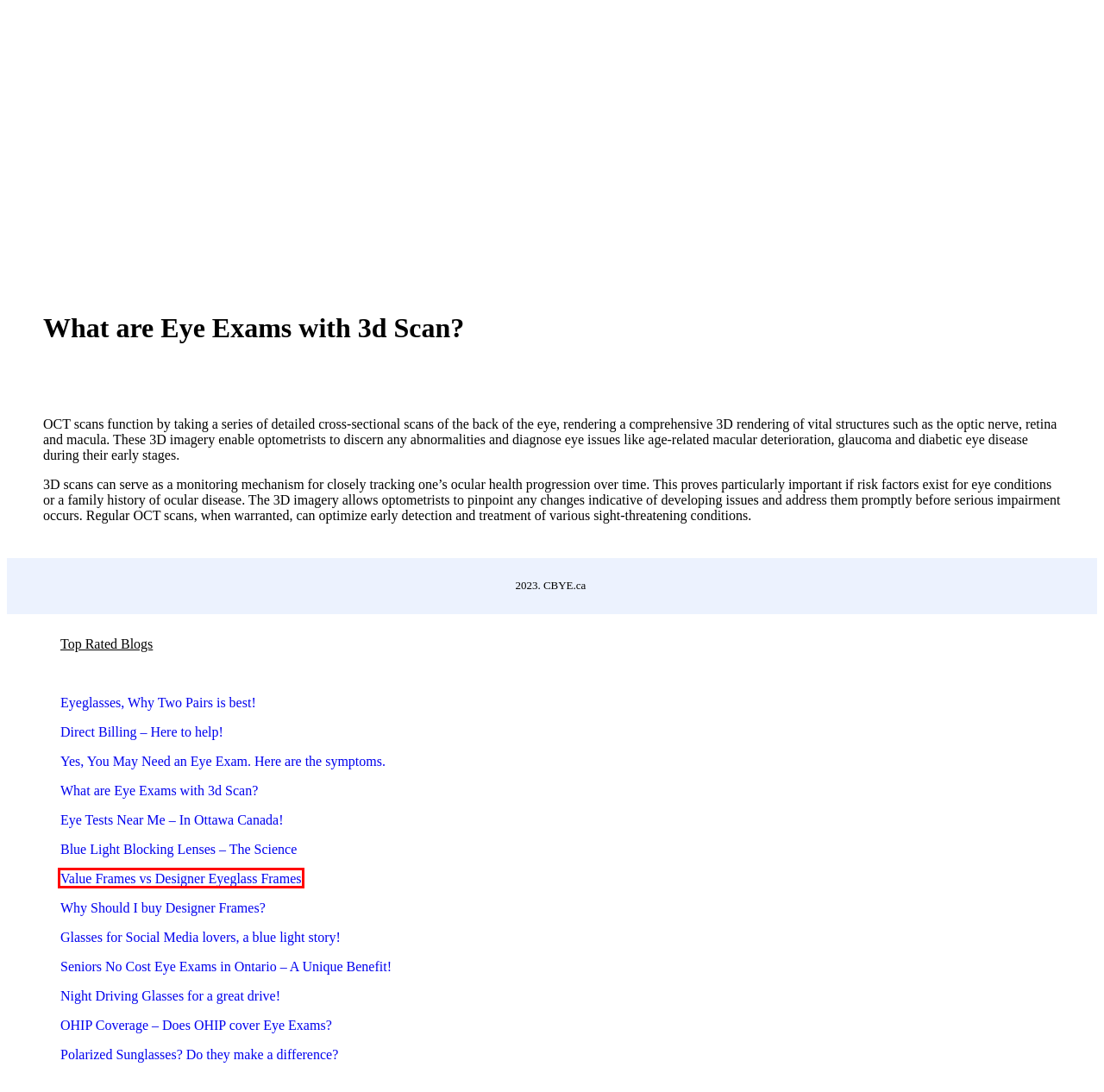You have a screenshot of a webpage with a red bounding box highlighting a UI element. Your task is to select the best webpage description that corresponds to the new webpage after clicking the element. Here are the descriptions:
A. Why-two-pairs-of-glasses-is-best - eye-tests-ottawa
B. you-may-need-an-eye-exam - eye-tests-ottawa
C. glasses-for-social-media-lovers - eye-tests-ottawa
D. Designer-Glasses-and-Cheaper-alternatives - eye-tests-ottawa
E. blue-light-blocking-lenses - eye-tests-ottawa
F. night-driving-glasses - eye-tests-ottawa
G. OHip-eye-exam-coverage - eye-tests-ottawa
H. ontario-seniors-benefit-no-cost-eye-exams - eye-tests-ottawa

D